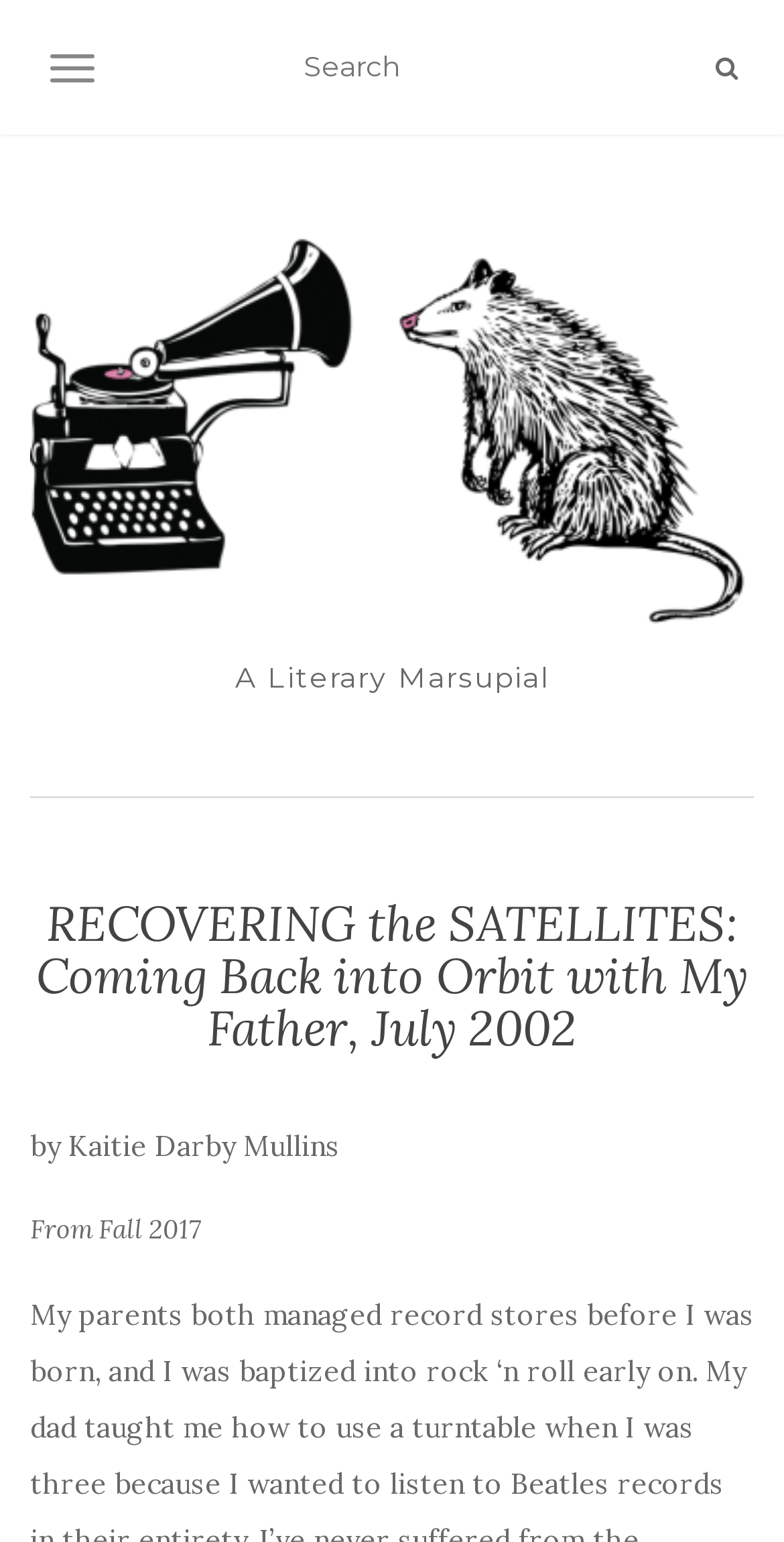What is the publication date of the article?
Based on the screenshot, answer the question with a single word or phrase.

Fall 2017